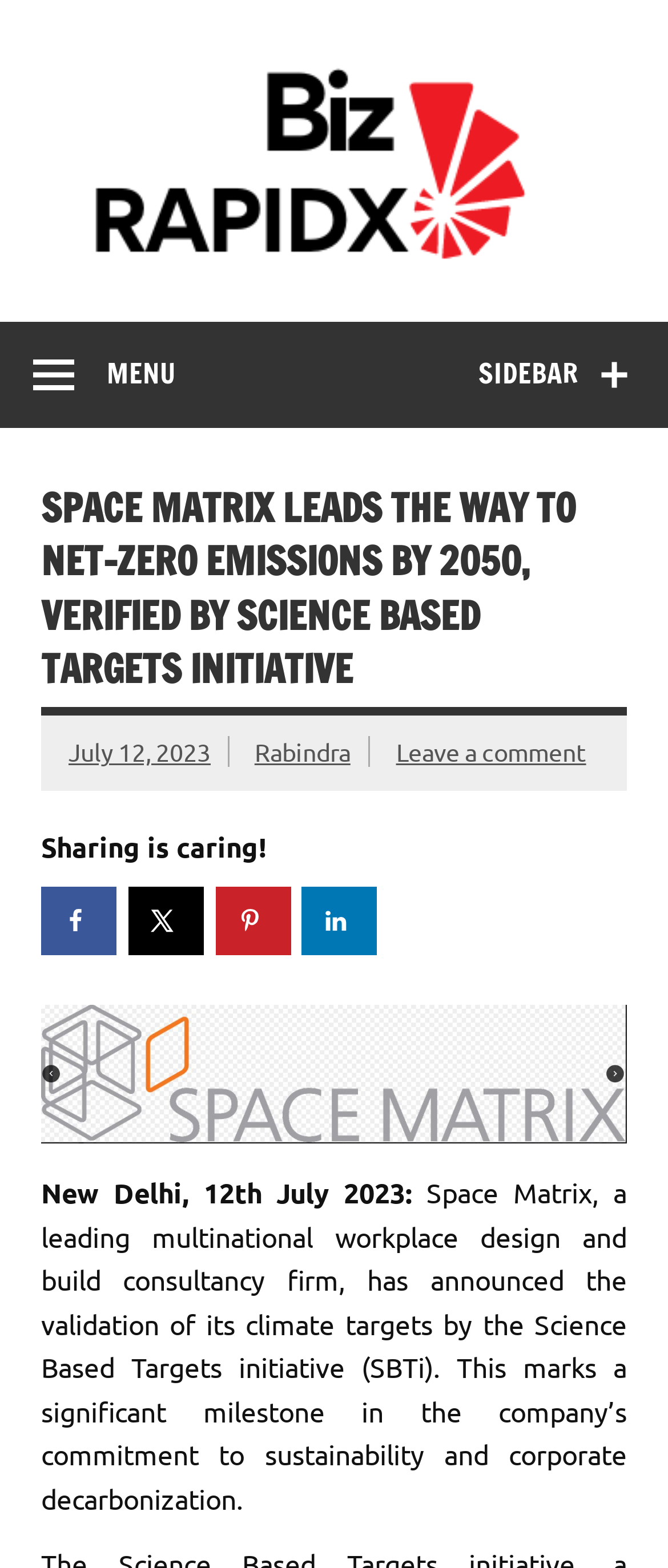Please determine the bounding box coordinates of the clickable area required to carry out the following instruction: "Visit Hell Gate home". The coordinates must be four float numbers between 0 and 1, represented as [left, top, right, bottom].

None